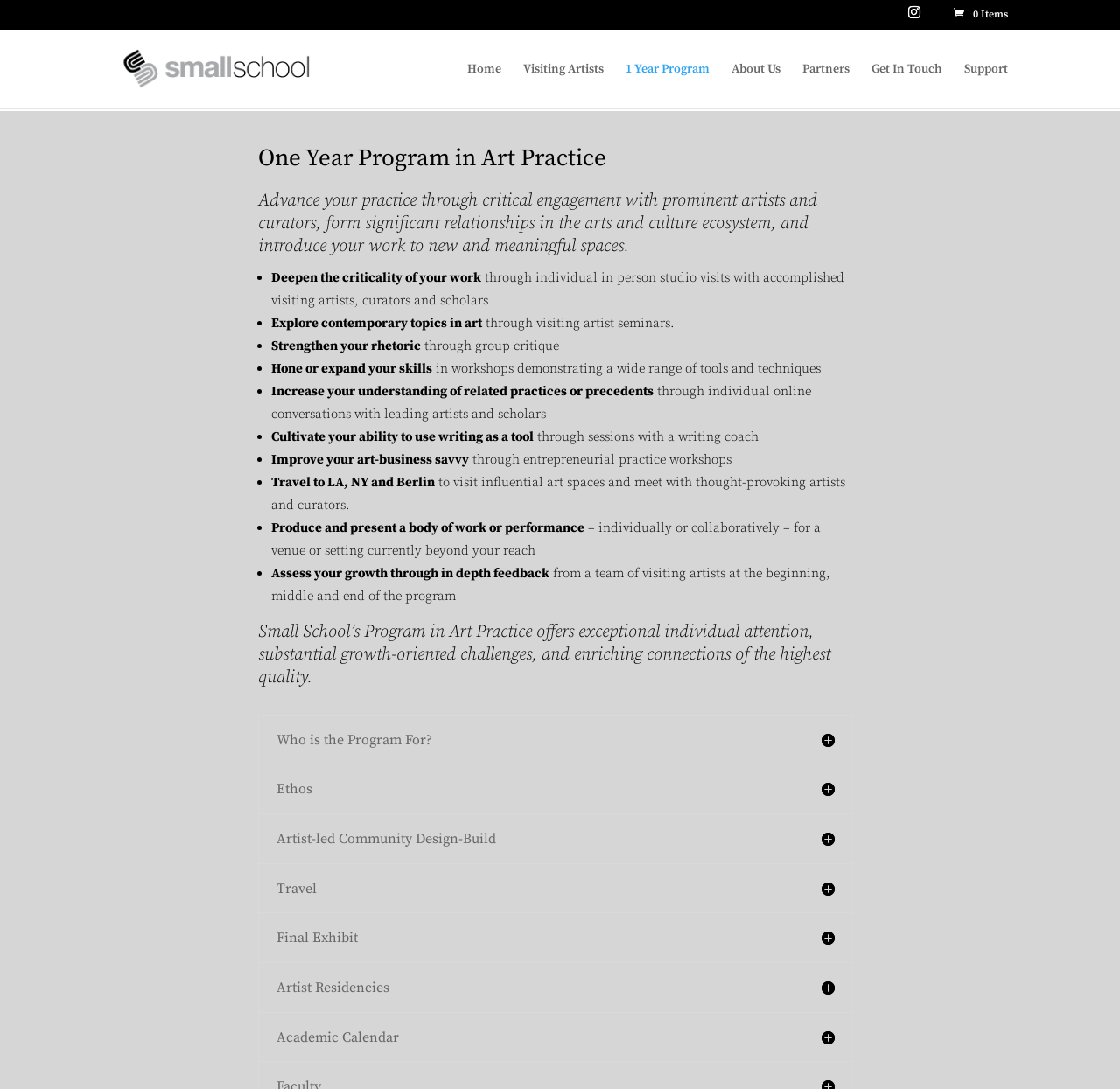What is the program about?
Respond to the question with a single word or phrase according to the image.

Art Practice